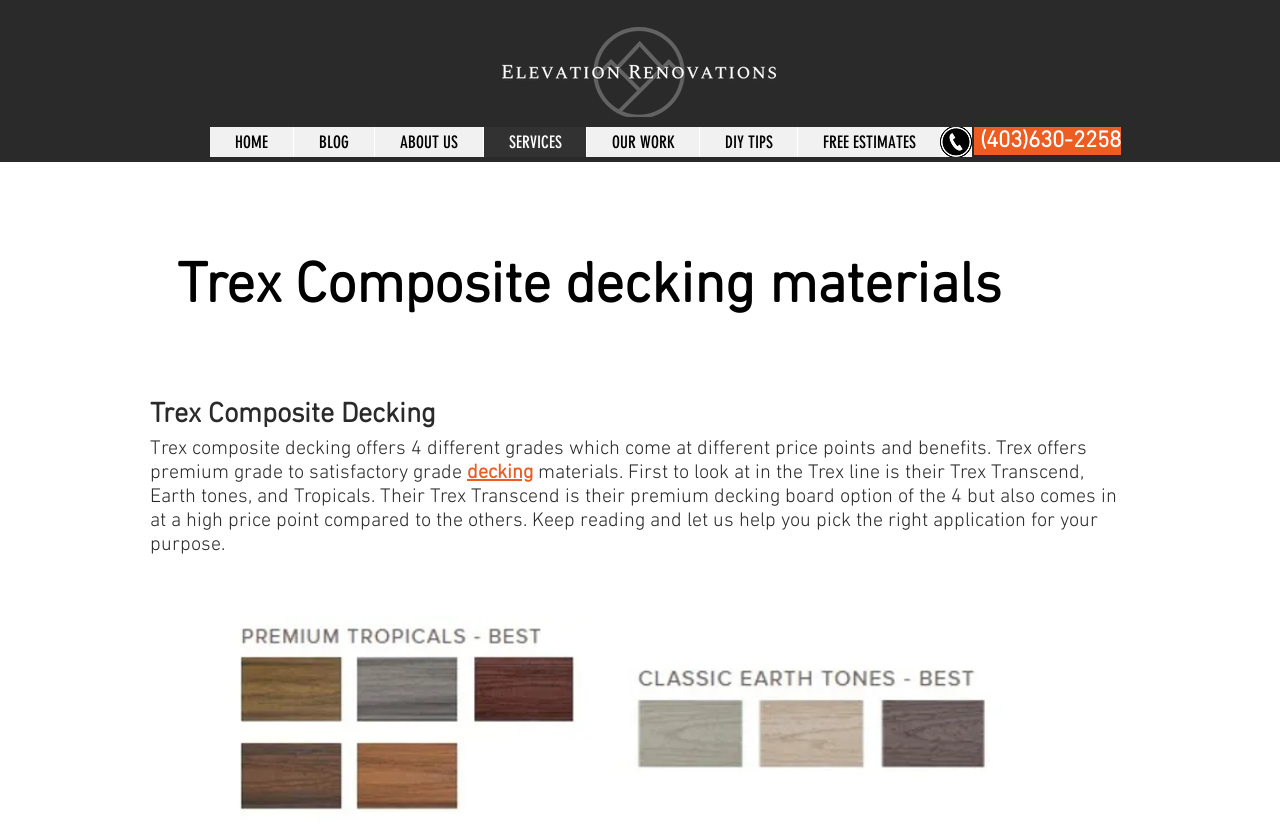What is the main title displayed on this webpage?

Trex Composite decking materials